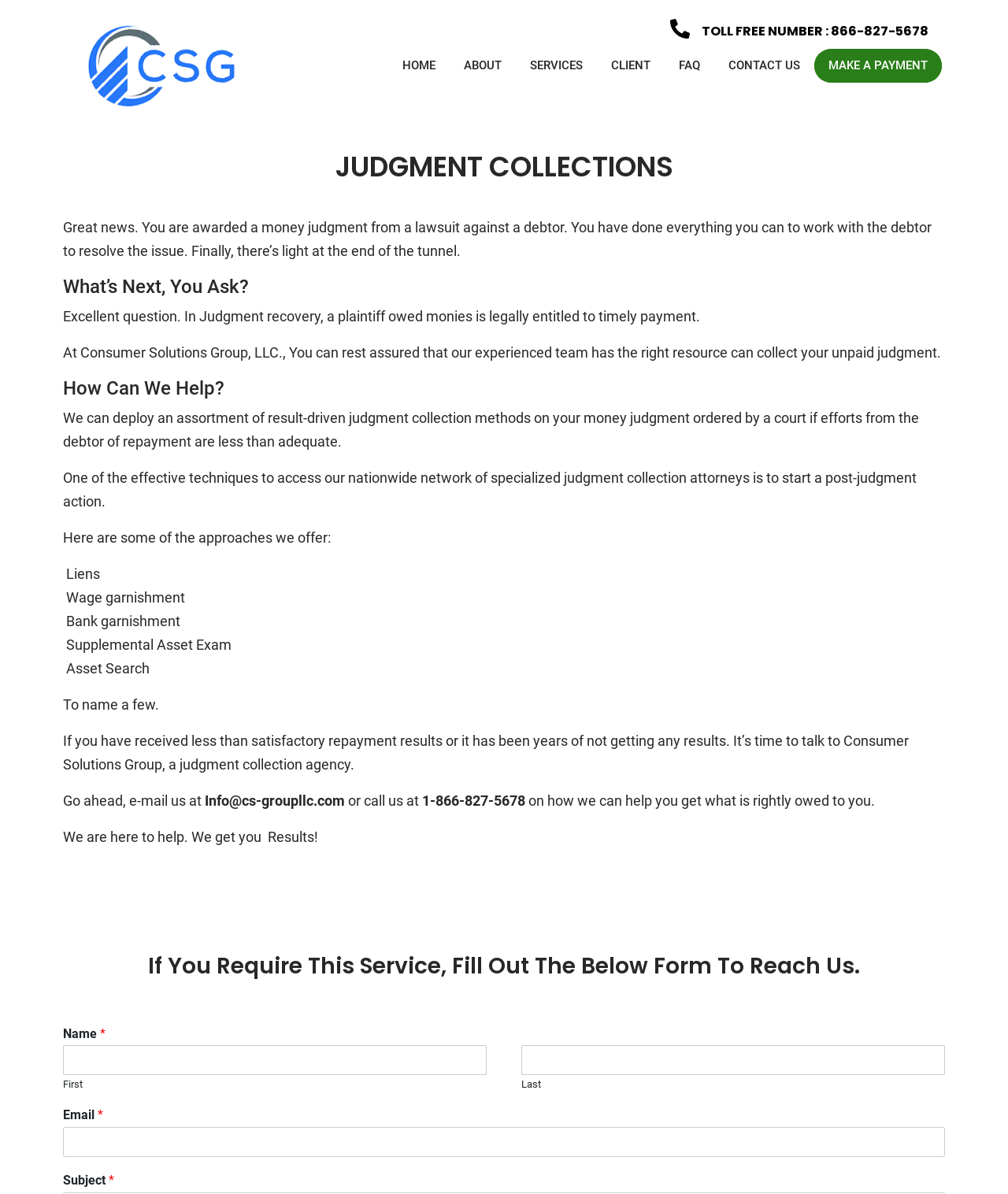Determine the bounding box coordinates of the area to click in order to meet this instruction: "Enter name".

[0.062, 0.876, 0.482, 0.901]